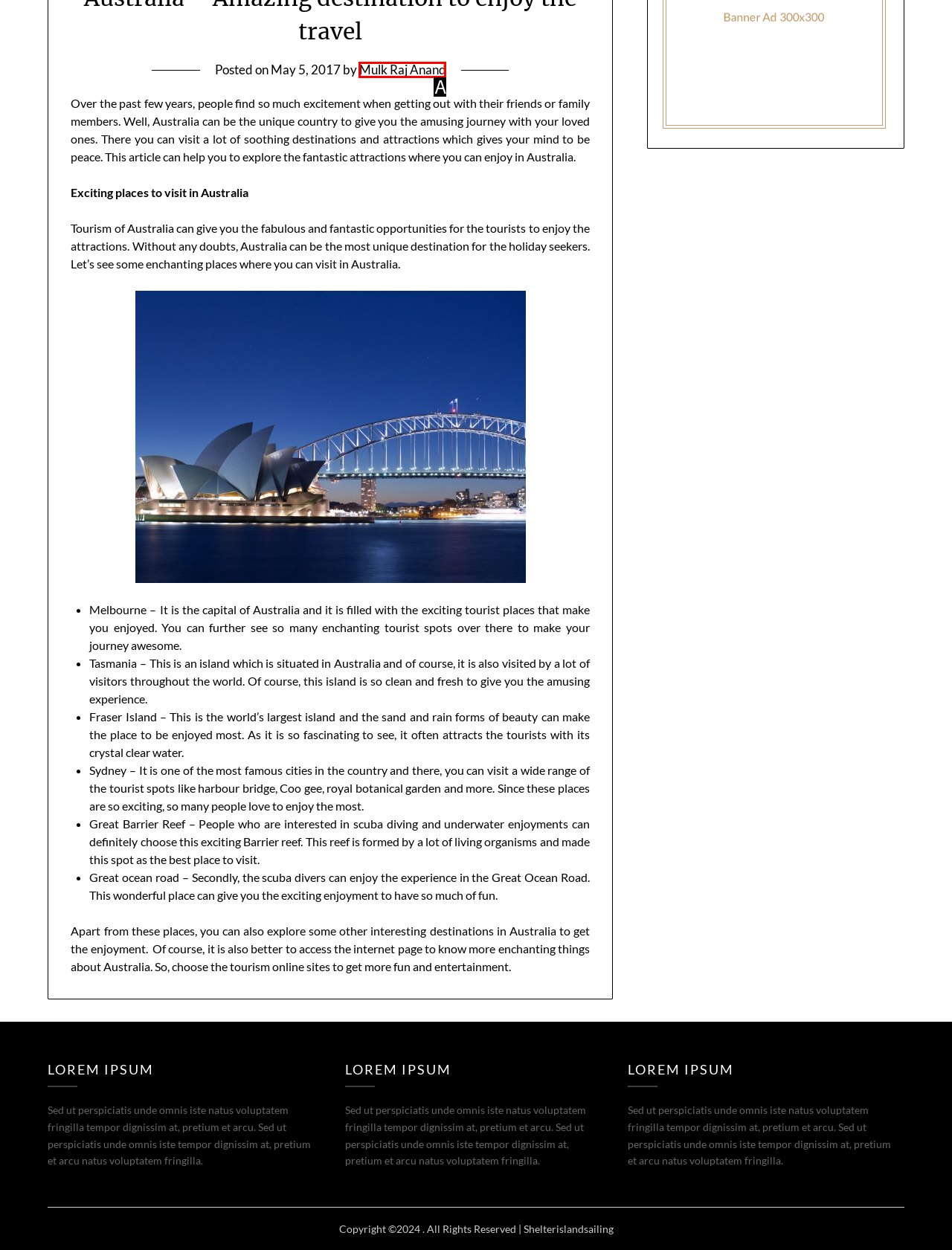Identify the UI element that best fits the description: Mulk Raj Anand
Respond with the letter representing the correct option.

A